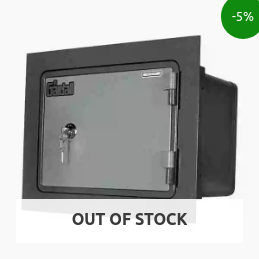Provide an in-depth description of the image.

The image showcases the Gardall WMS911-G-K Insulated Wall Safe, a high-security safe designed for wall installation. Its robust construction features a sleek gray finish, highlighting both functionality and aesthetic appeal. The safe is equipped with a key lock for secure access, ensuring your valuables are protected. Prominently displayed is an “OUT OF STOCK” label, indicating that this model is currently unavailable. Additionally, a green tag in the corner indicates a price reduction of 5%, appealing to potential buyers seeking value. This safe combines fire resistance and security, making it a vital asset for safeguarding important documents and valuables.